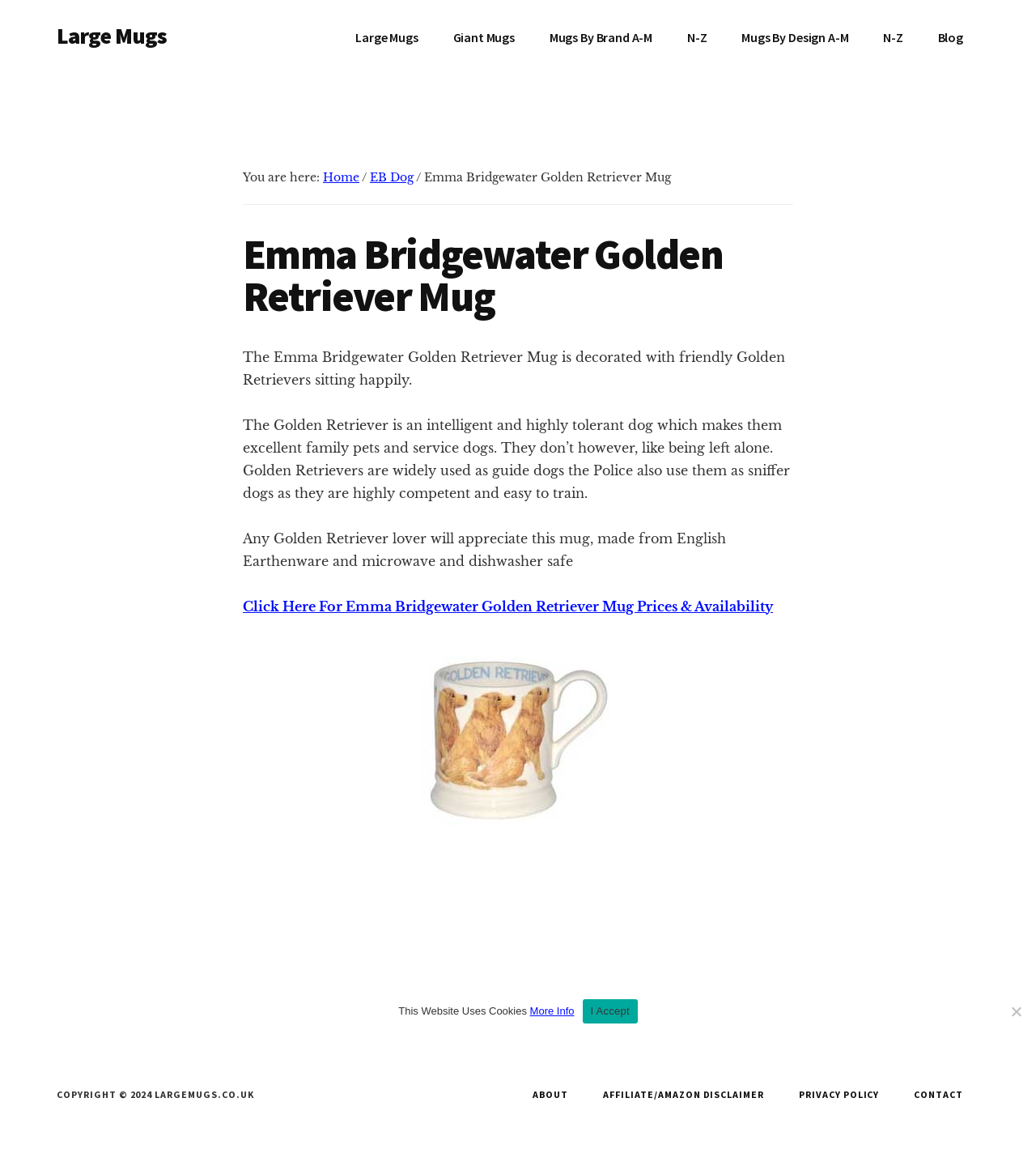Please answer the following question using a single word or phrase: What is the copyright information at the bottom of the page?

COPYRIGHT © 2024 LARGEMUGS.CO.UK